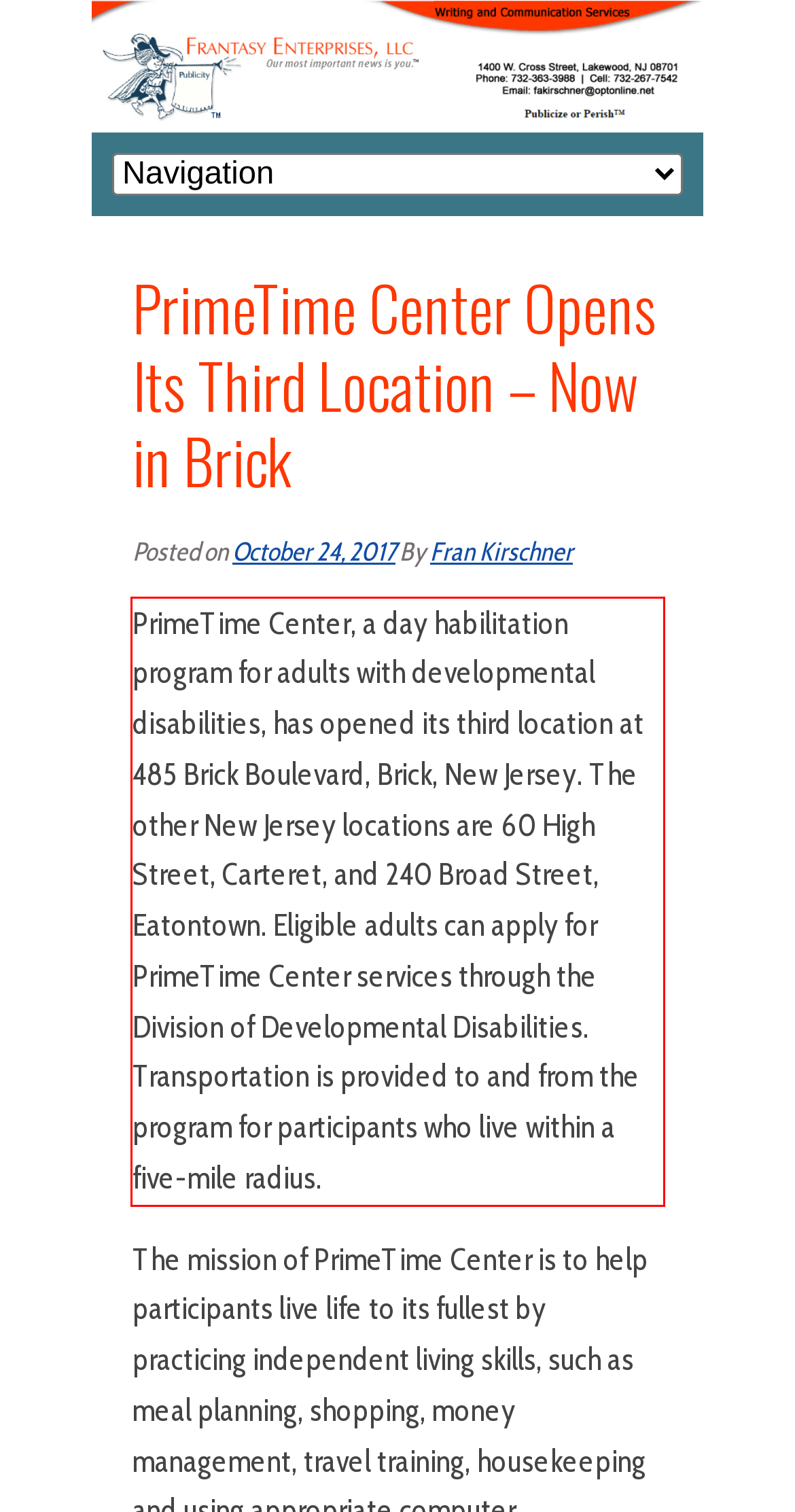Analyze the screenshot of the webpage and extract the text from the UI element that is inside the red bounding box.

PrimeTime Center, a day habilitation program for adults with developmental disabilities, has opened its third location at 485 Brick Boulevard, Brick, New Jersey. The other New Jersey locations are 60 High Street, Carteret, and 240 Broad Street, Eatontown. Eligible adults can apply for PrimeTime Center services through the Division of Developmental Disabilities. Transportation is provided to and from the program for participants who live within a five-mile radius.